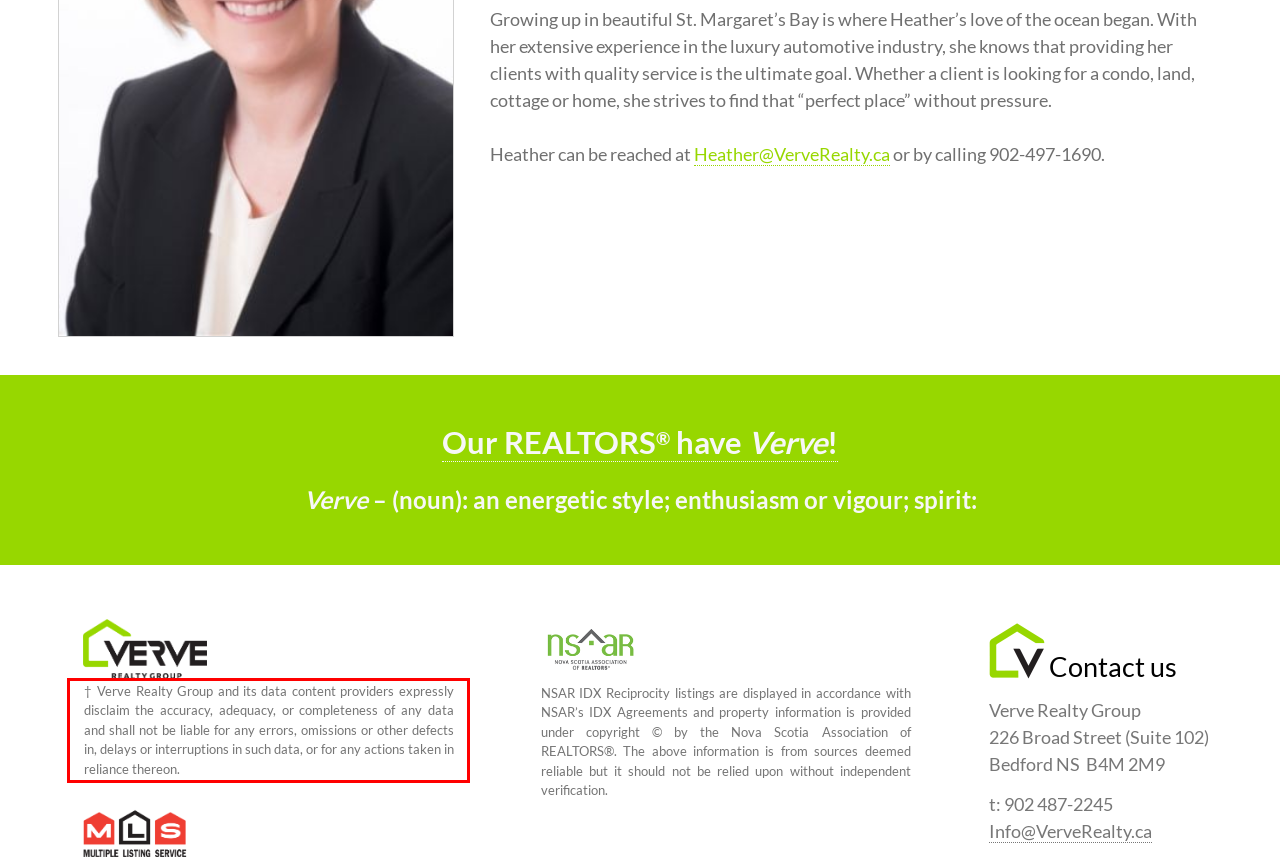Please perform OCR on the UI element surrounded by the red bounding box in the given webpage screenshot and extract its text content.

† Verve Realty Group and its data content providers expressly disclaim the accuracy, adequacy, or completeness of any data and shall not be liable for any errors, omissions or other defects in, delays or interruptions in such data, or for any actions taken in reliance thereon.